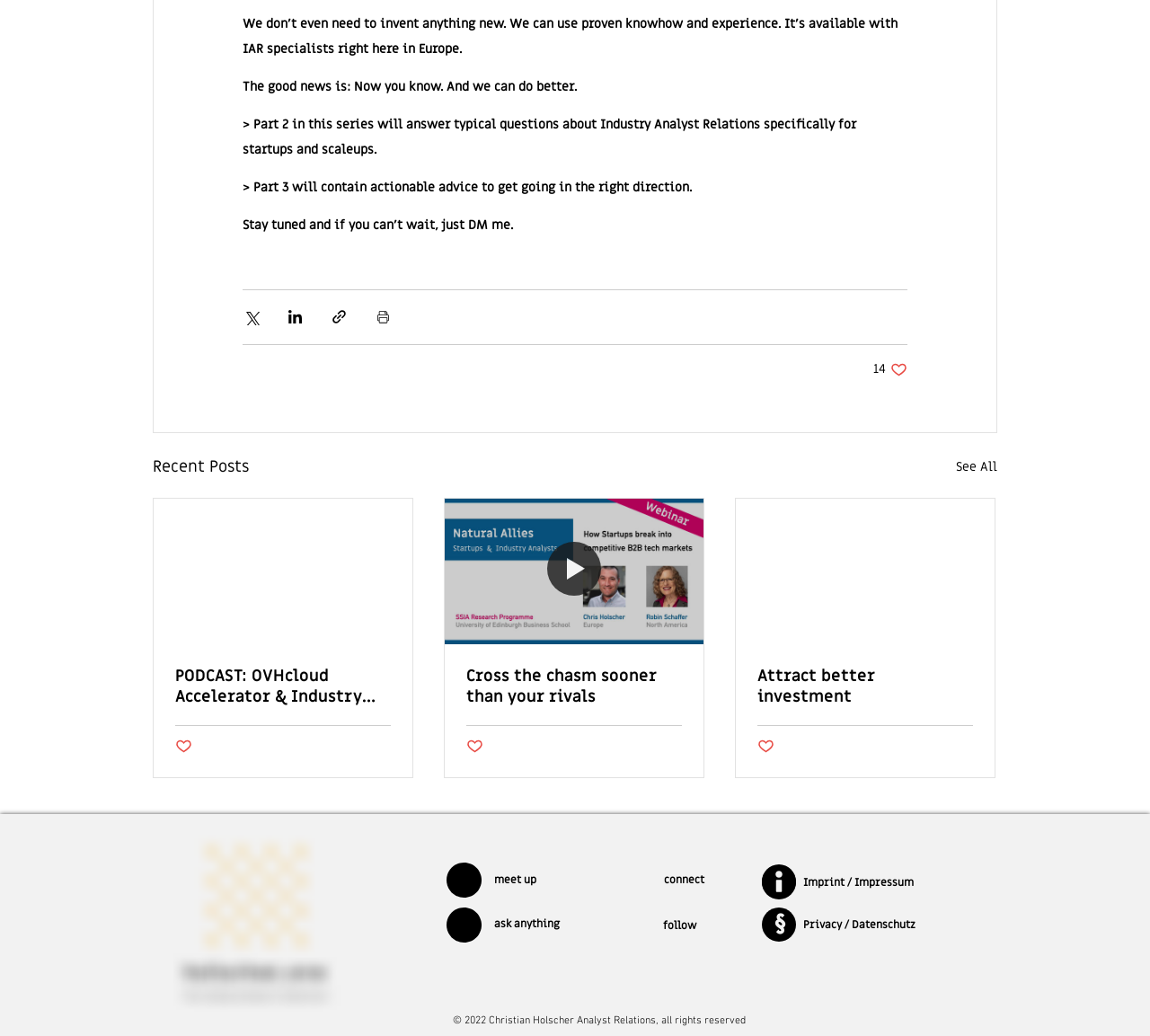Identify the bounding box coordinates of the element to click to follow this instruction: 'Share via Twitter'. Ensure the coordinates are four float values between 0 and 1, provided as [left, top, right, bottom].

[0.211, 0.298, 0.226, 0.314]